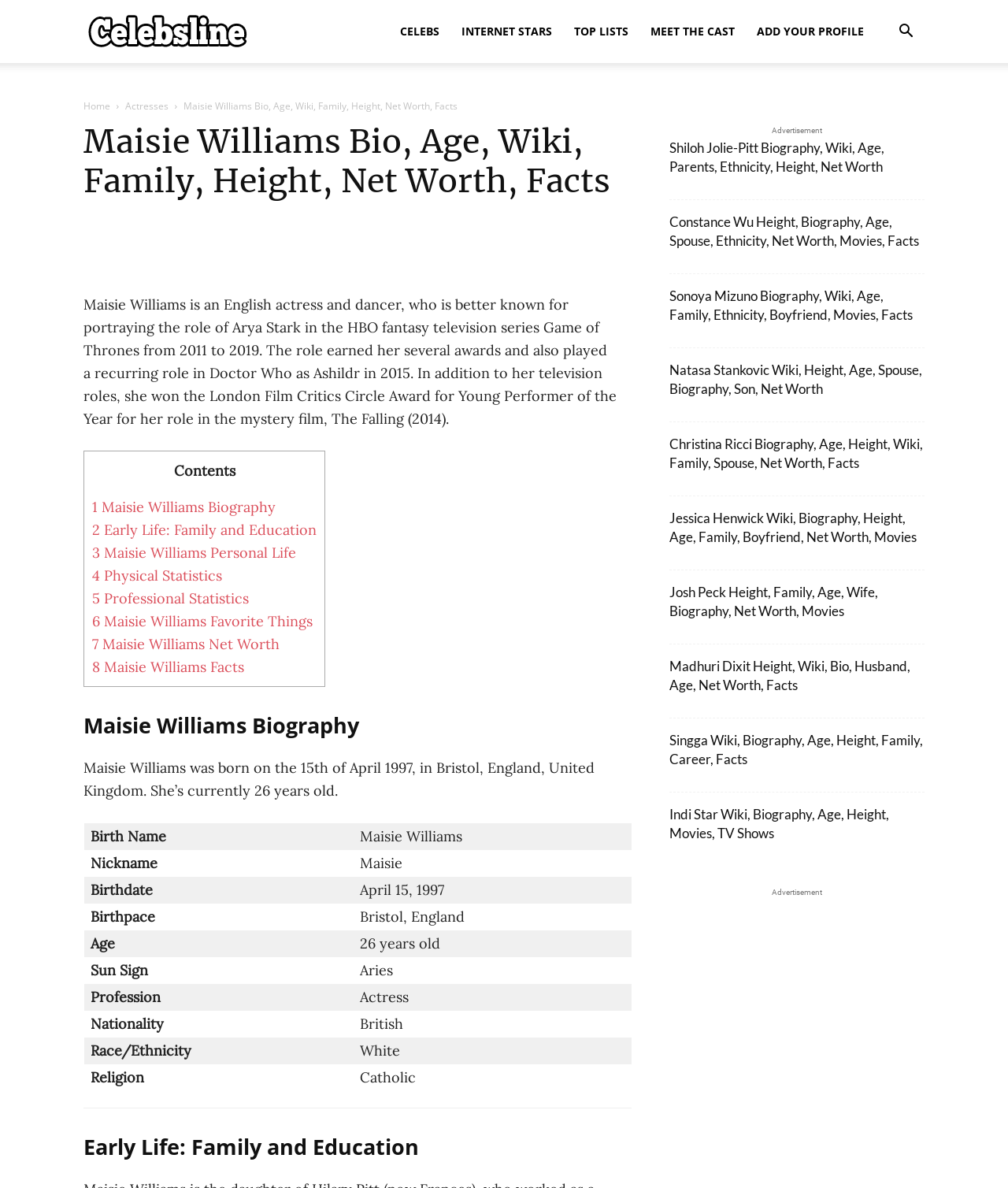Identify the bounding box coordinates of the area that should be clicked in order to complete the given instruction: "Check Maisie Williams Net Worth". The bounding box coordinates should be four float numbers between 0 and 1, i.e., [left, top, right, bottom].

[0.091, 0.535, 0.277, 0.55]